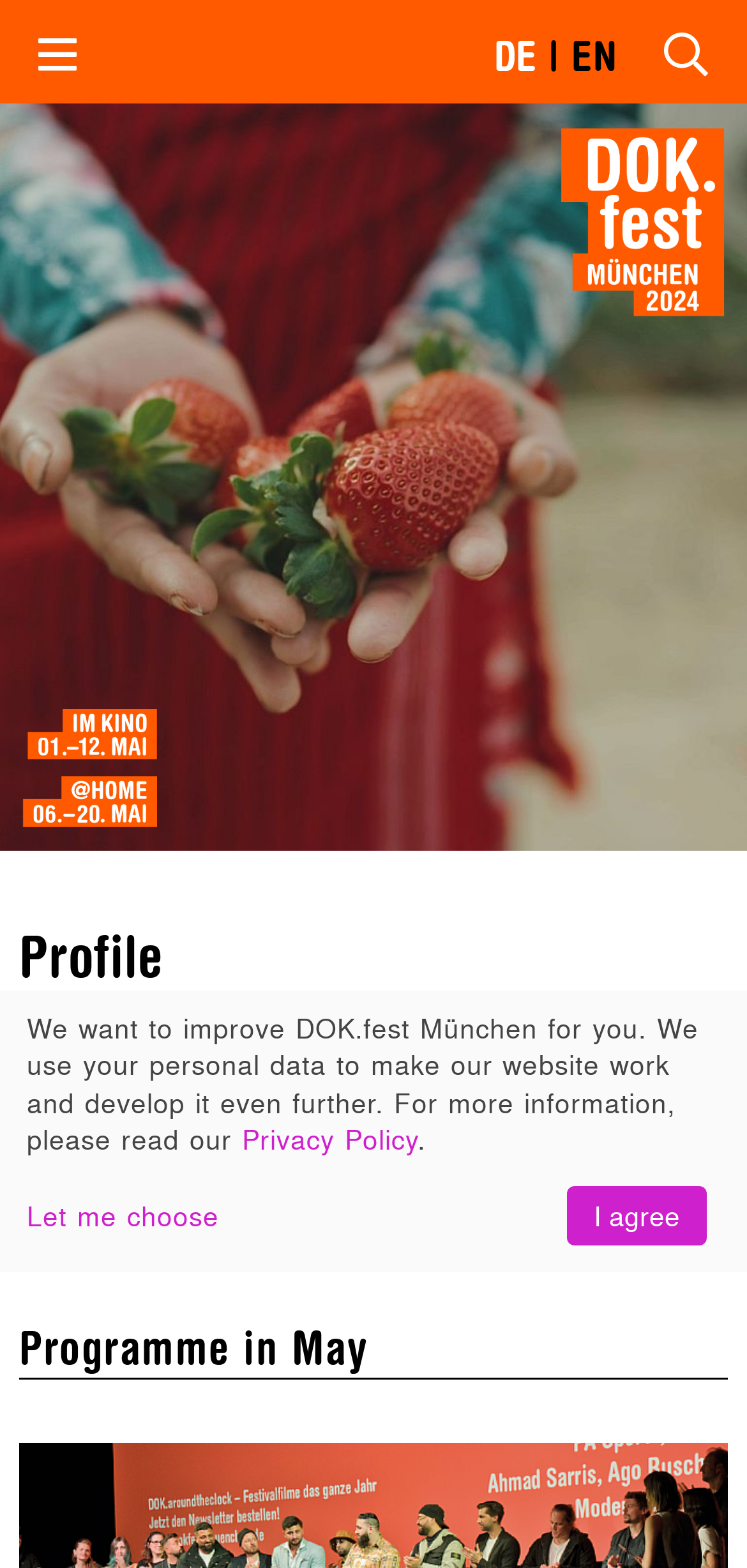Offer a comprehensive description of the webpage’s content and structure.

The webpage is about DOK.fest München, a festival or event. At the top left corner, there is a small icon represented by a Unicode character '\uf0c9'. Next to it, there are two language options, 'DE' and 'EN', separated by a vertical line. 

Below these language options, the main title 'DOK.fest' is displayed prominently, accompanied by a logo image on its left side. This logo image is also displayed again on the top left side of the page, but in a smaller size.

The page is divided into sections, with headings 'Profile' and 'Programme in May' located at the top and middle of the page, respectively. 

In the middle section, there is a paragraph of text that explains how the website uses personal data to improve the user experience. This text is followed by a link to the 'Privacy Policy' and another link 'Let me choose'. 

At the bottom of the page, there is a button labeled 'I agree', which is likely related to the privacy policy and data usage.